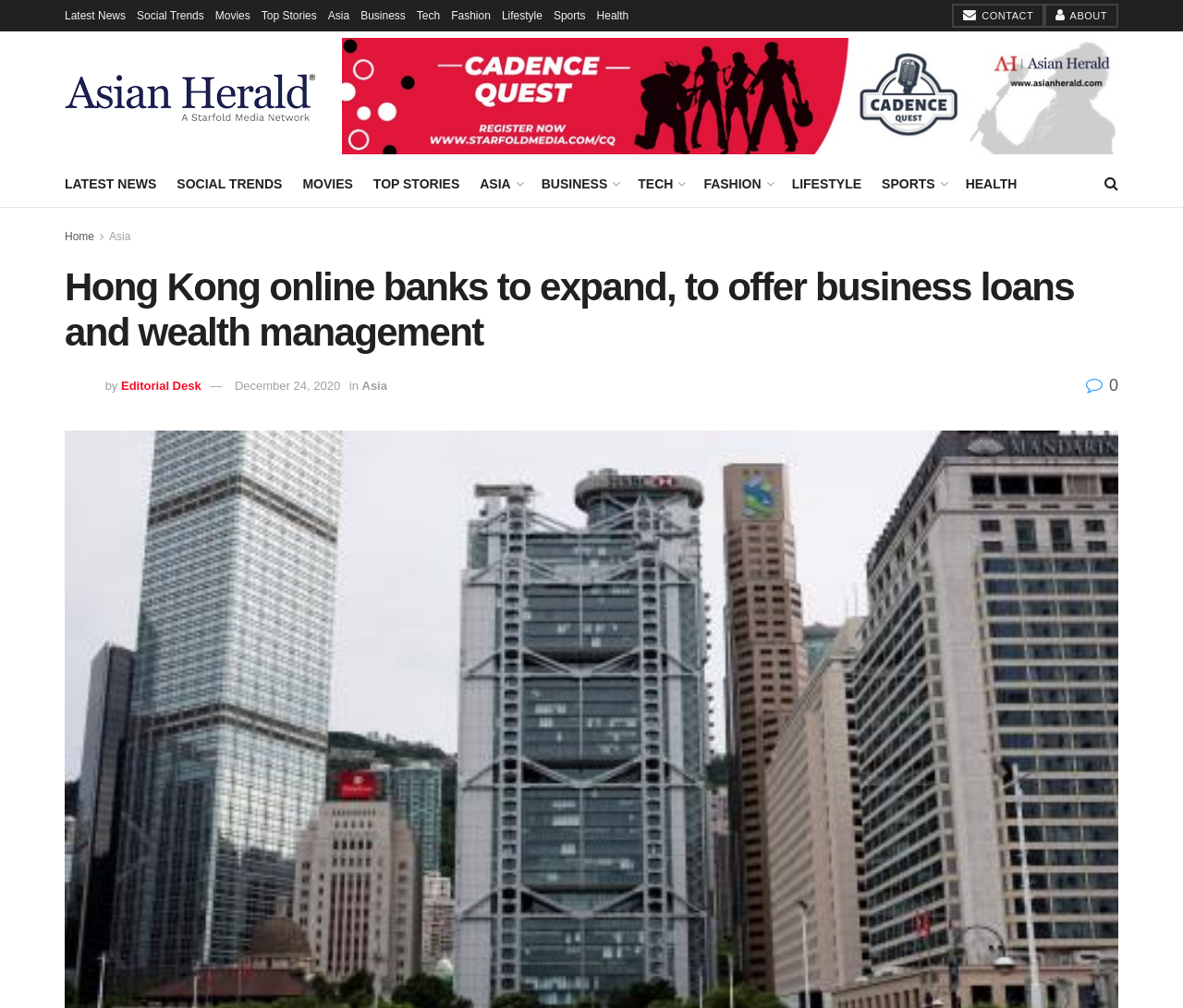Provide the bounding box coordinates of the HTML element described as: "Top Stories". The bounding box coordinates should be four float numbers between 0 and 1, i.e., [left, top, right, bottom].

[0.221, 0.0, 0.268, 0.031]